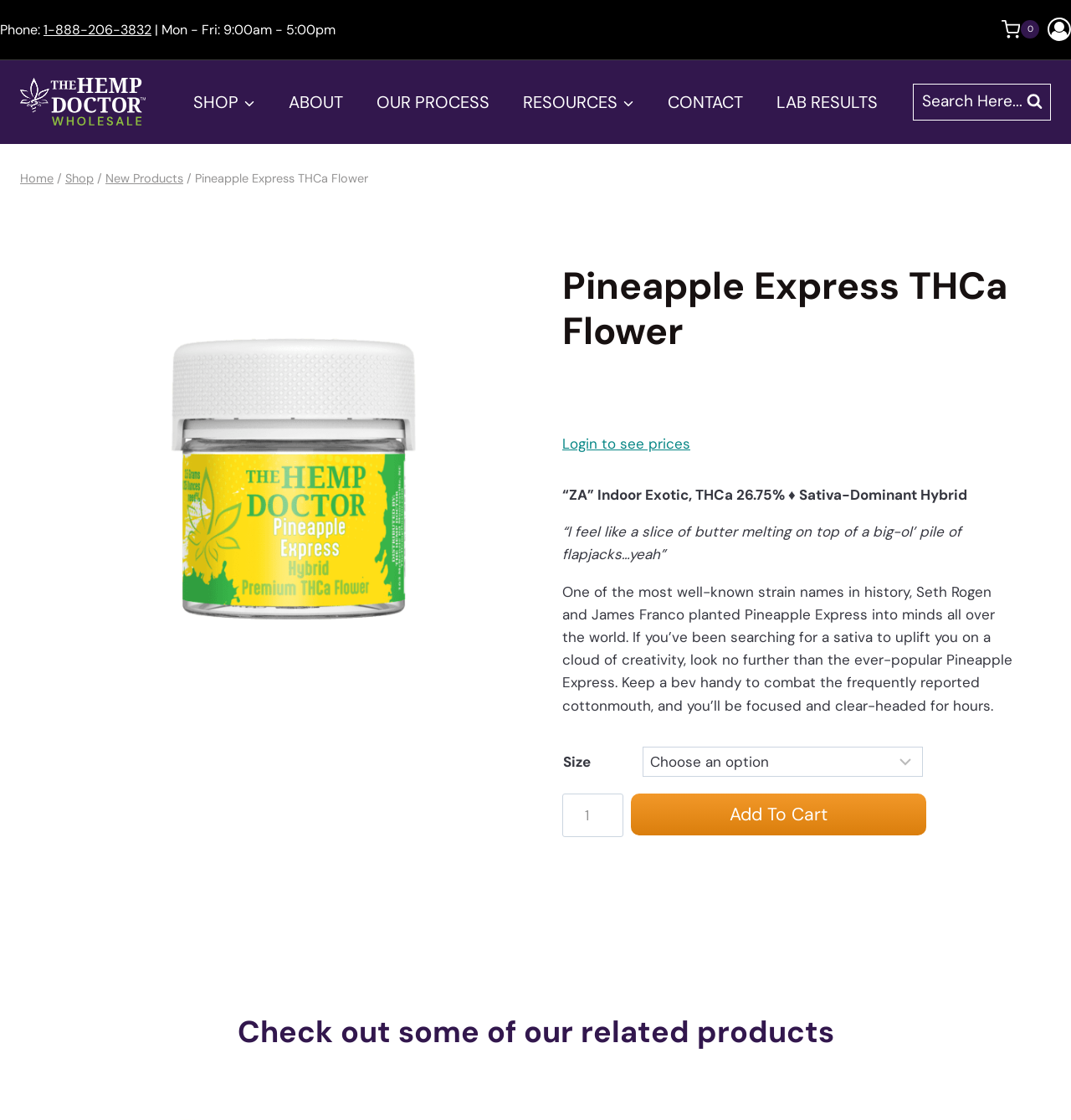Show the bounding box coordinates of the element that should be clicked to complete the task: "Click the Connect button".

None